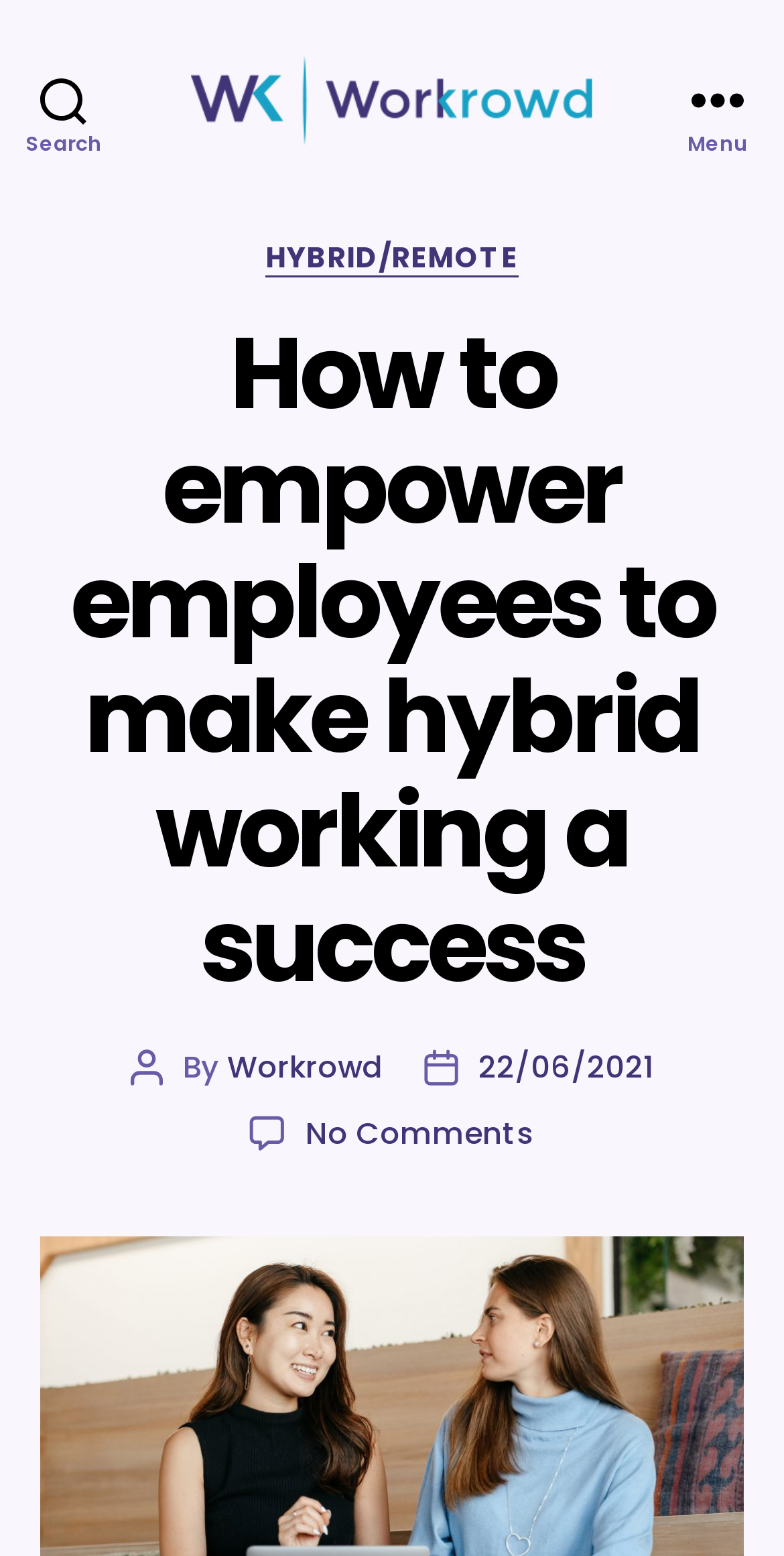Identify the webpage's primary heading and generate its text.

How to empower employees to make hybrid working a success